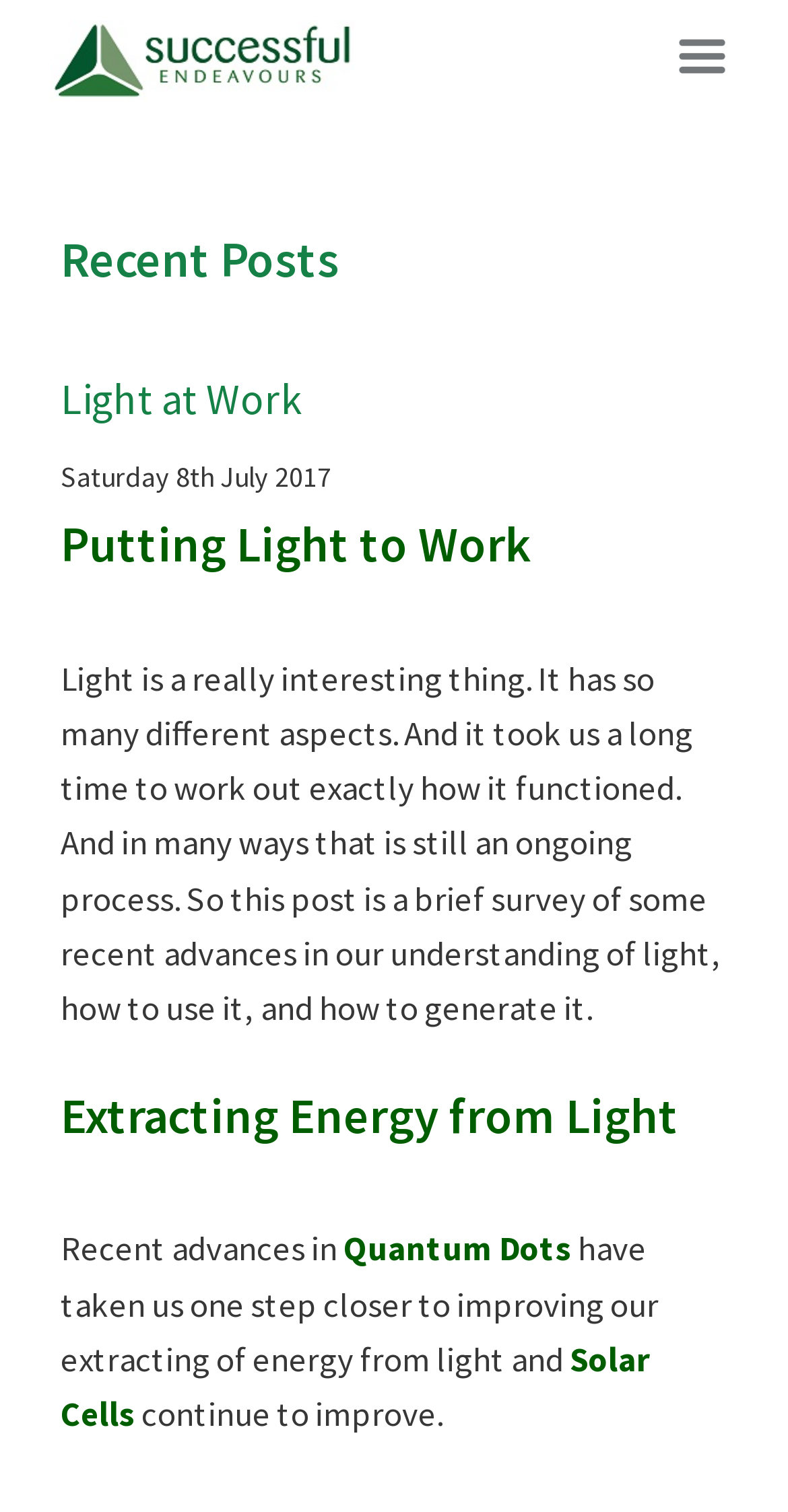What is the topic of the first recent post?
Using the image, provide a concise answer in one word or a short phrase.

Light at Work